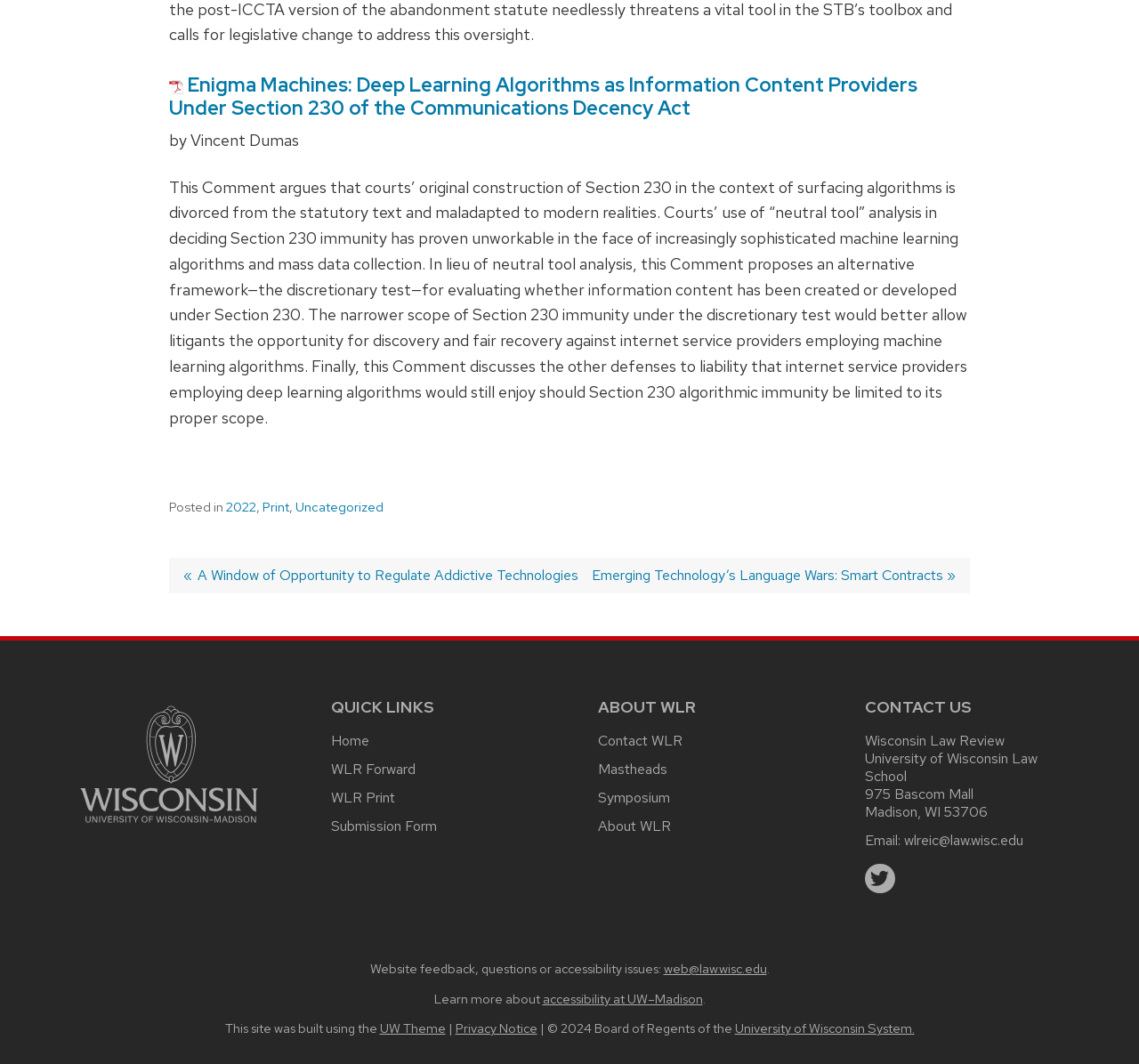Using the information in the image, give a comprehensive answer to the question: 
What is the category of the post?

I determined the category of the post by looking at the link element with the text 'Uncategorized' which is located in the footer section of the webpage.